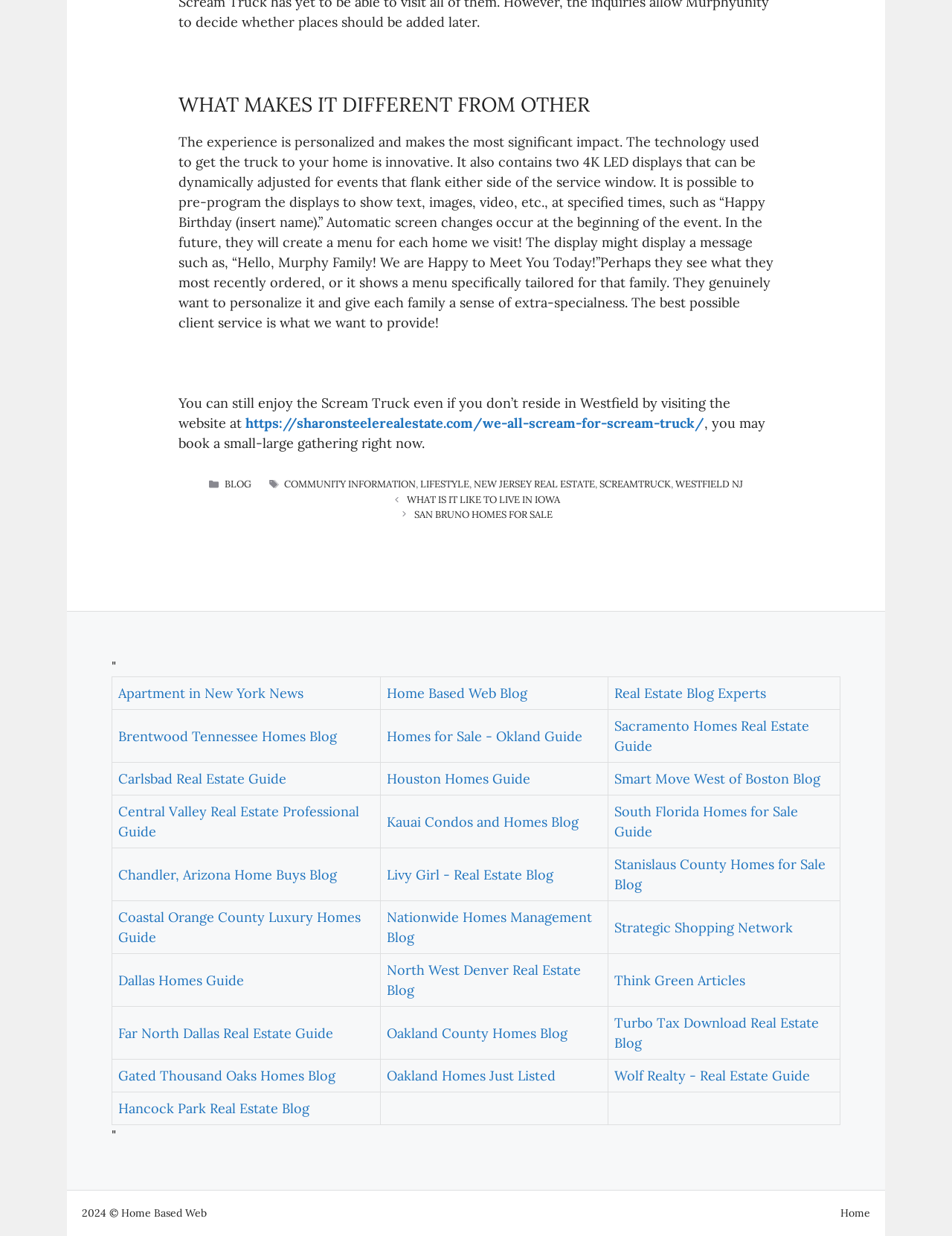Bounding box coordinates are to be given in the format (top-left x, top-left y, bottom-right x, bottom-right y). All values must be floating point numbers between 0 and 1. Provide the bounding box coordinate for the UI element described as: Oakland Homes Just Listed

[0.406, 0.863, 0.583, 0.877]